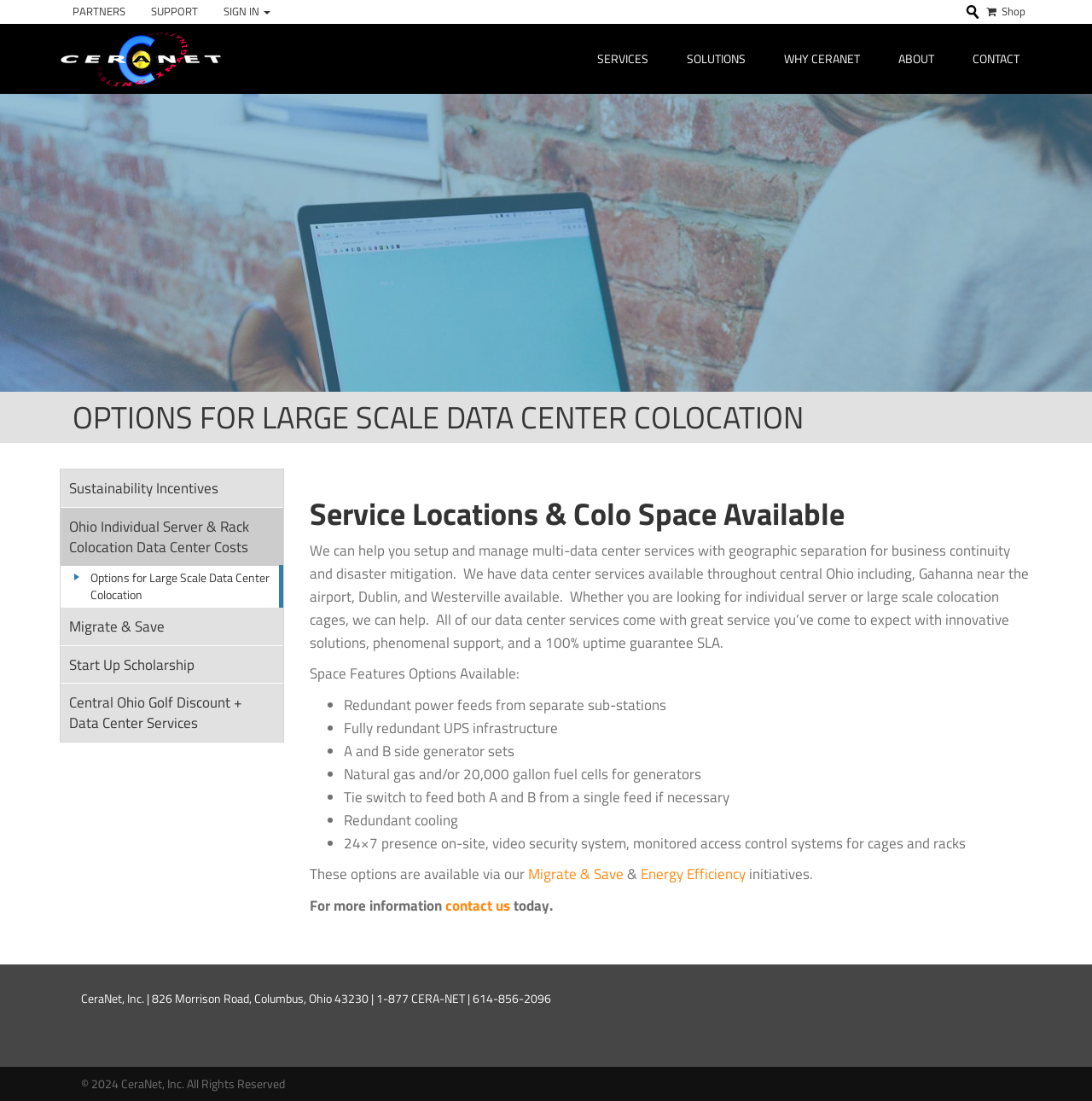How many list markers are there in the webpage?
Provide an in-depth and detailed explanation in response to the question.

The webpage has 8 list markers, which are used to list the features of the data center services. These list markers are found in the article section of the webpage, where it describes the space features options available.